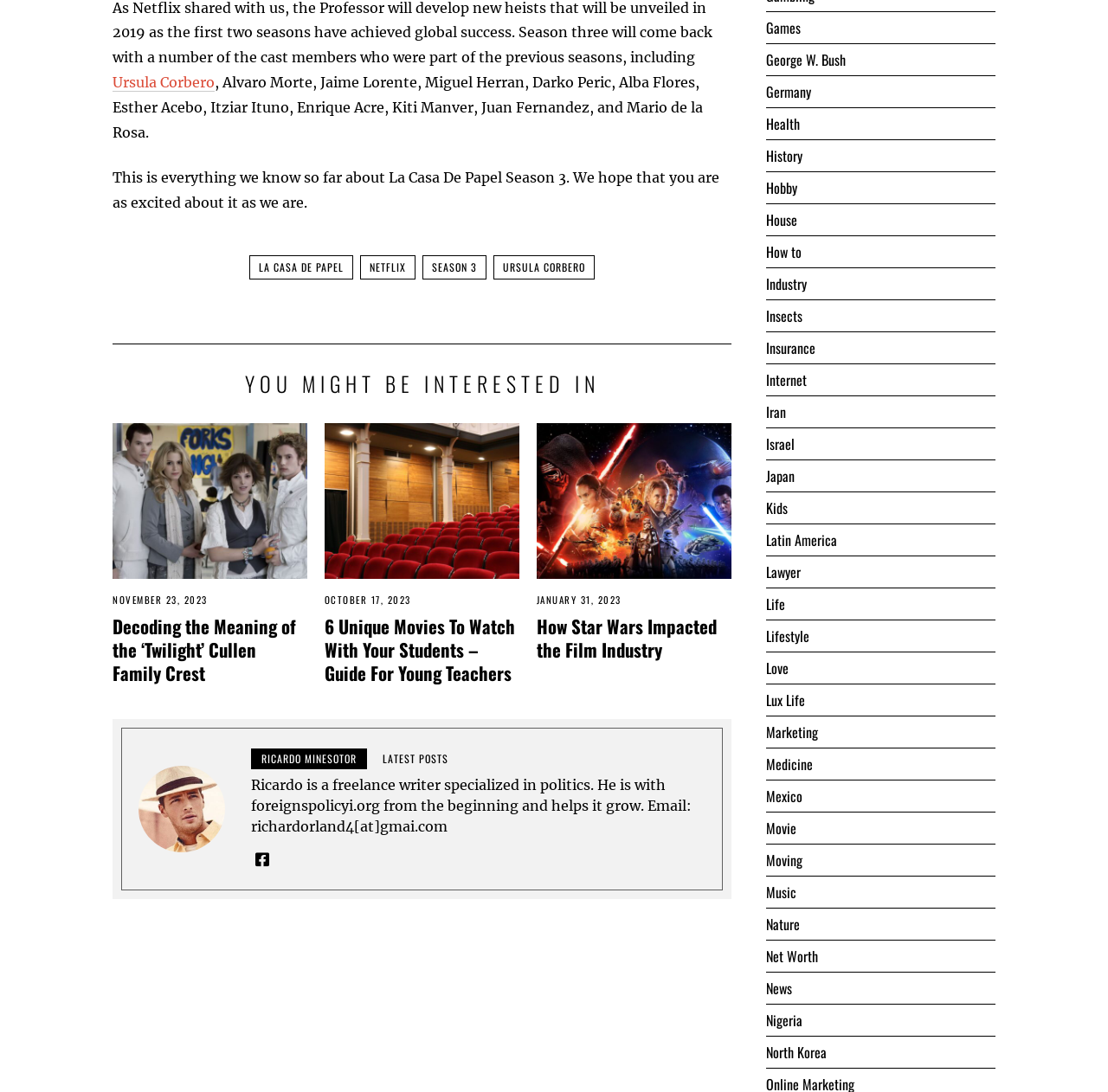Respond with a single word or phrase to the following question: How many articles are listed under 'YOU MIGHT BE INTERESTED IN'?

3